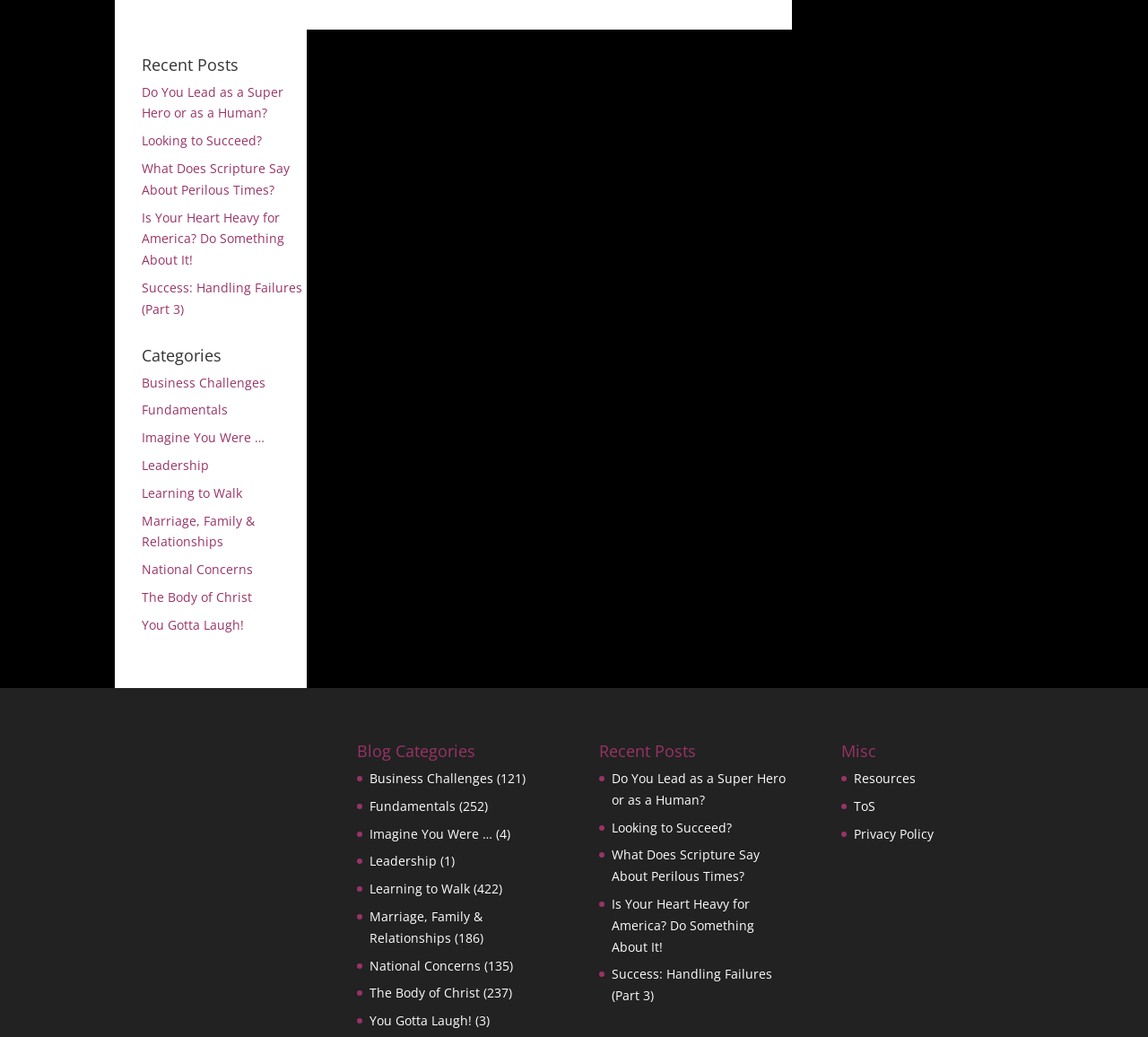Please identify the coordinates of the bounding box that should be clicked to fulfill this instruction: "View recent post 'Do You Lead as a Super Hero or as a Human?'".

[0.123, 0.08, 0.247, 0.117]